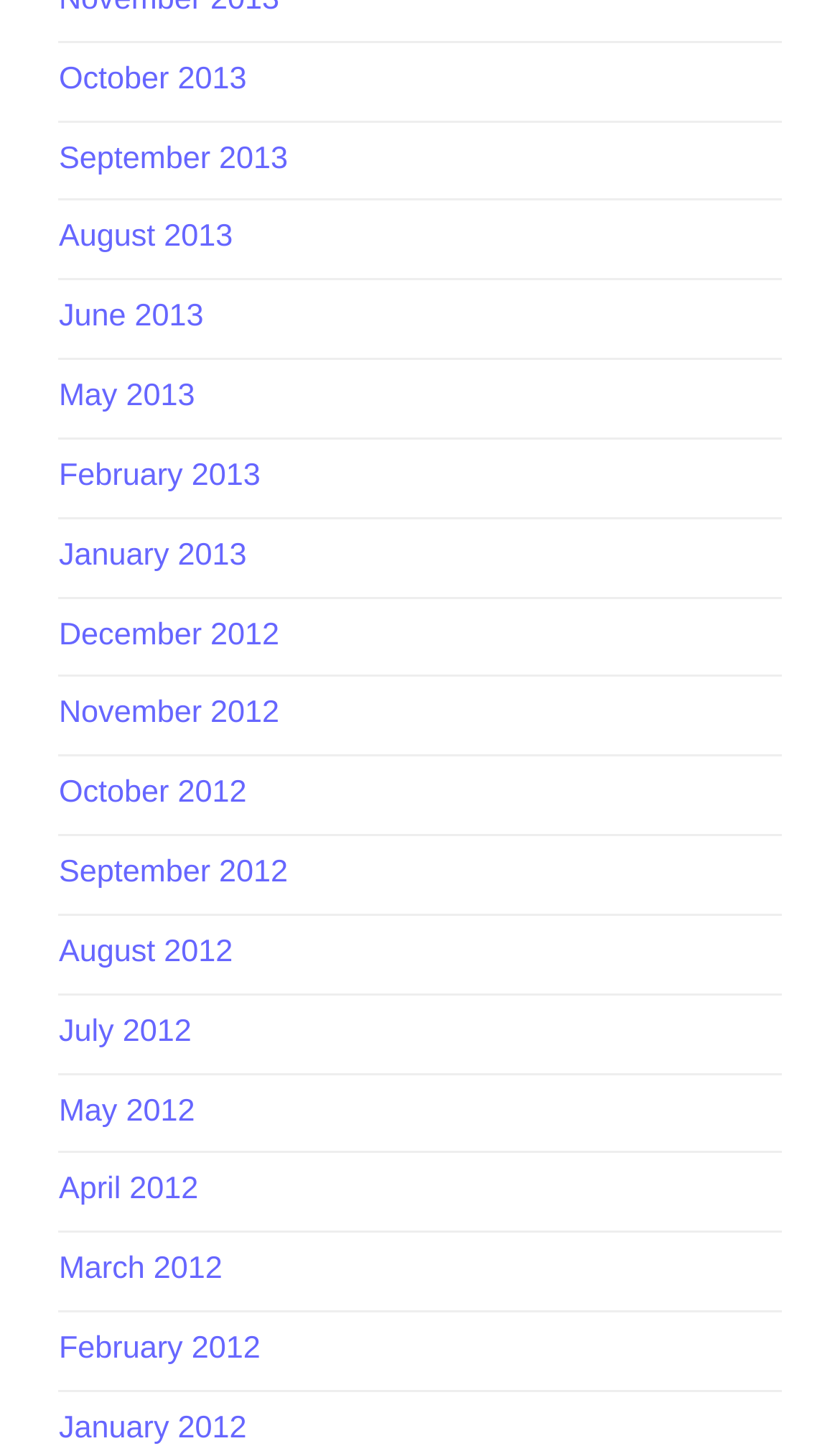Specify the bounding box coordinates for the region that must be clicked to perform the given instruction: "view January 2012".

[0.07, 0.976, 0.294, 1.0]